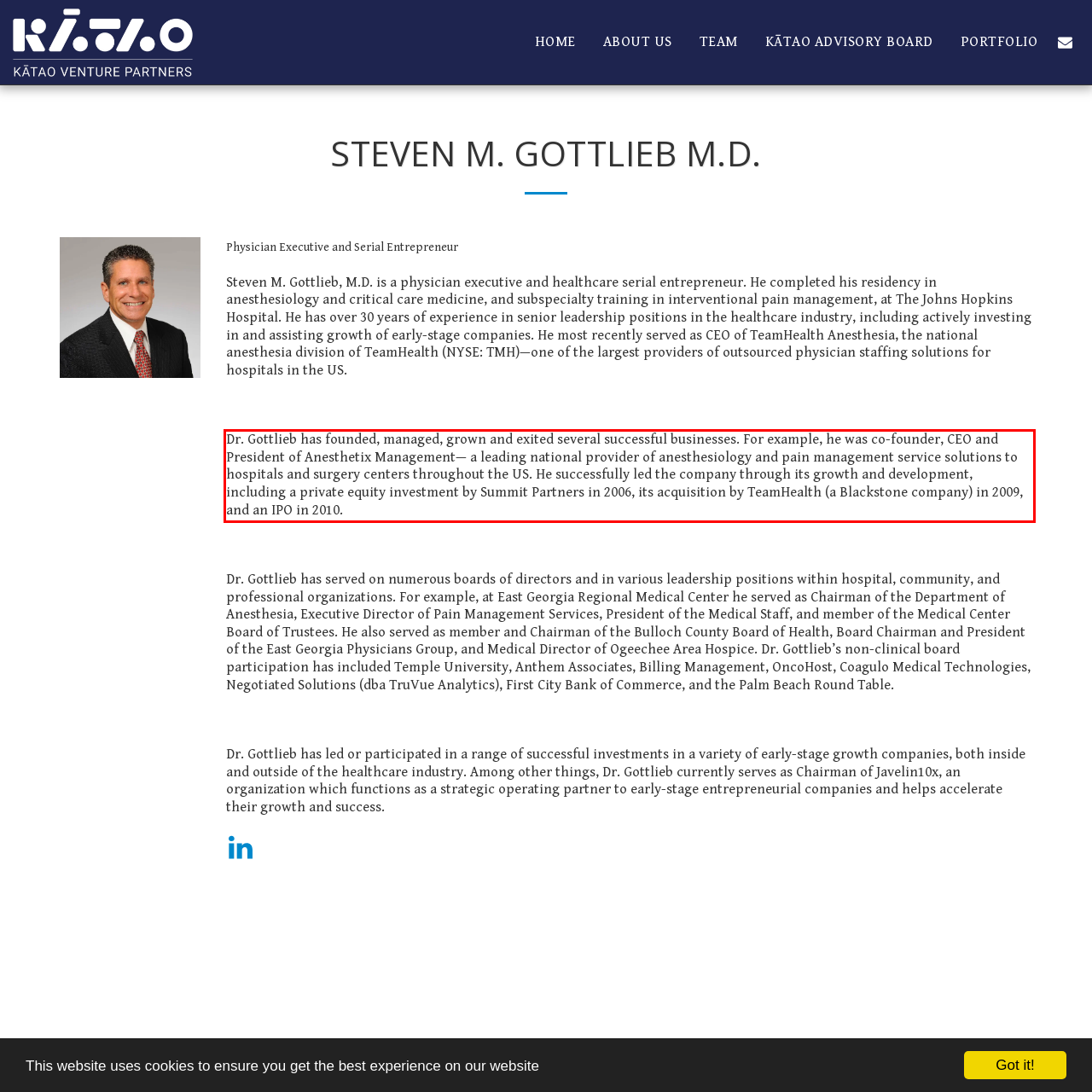Please examine the webpage screenshot containing a red bounding box and use OCR to recognize and output the text inside the red bounding box.

Dr. Gottlieb has founded, managed, grown and exited several successful businesses. For example, he was co-founder, CEO and President of Anesthetix Management— a leading national provider of anesthesiology and pain management service solutions to hospitals and surgery centers throughout the US. He successfully led the company through its growth and development, including a private equity investment by Summit Partners in 2006, its acquisition by TeamHealth (a Blackstone company) in 2009, and an IPO in 2010.